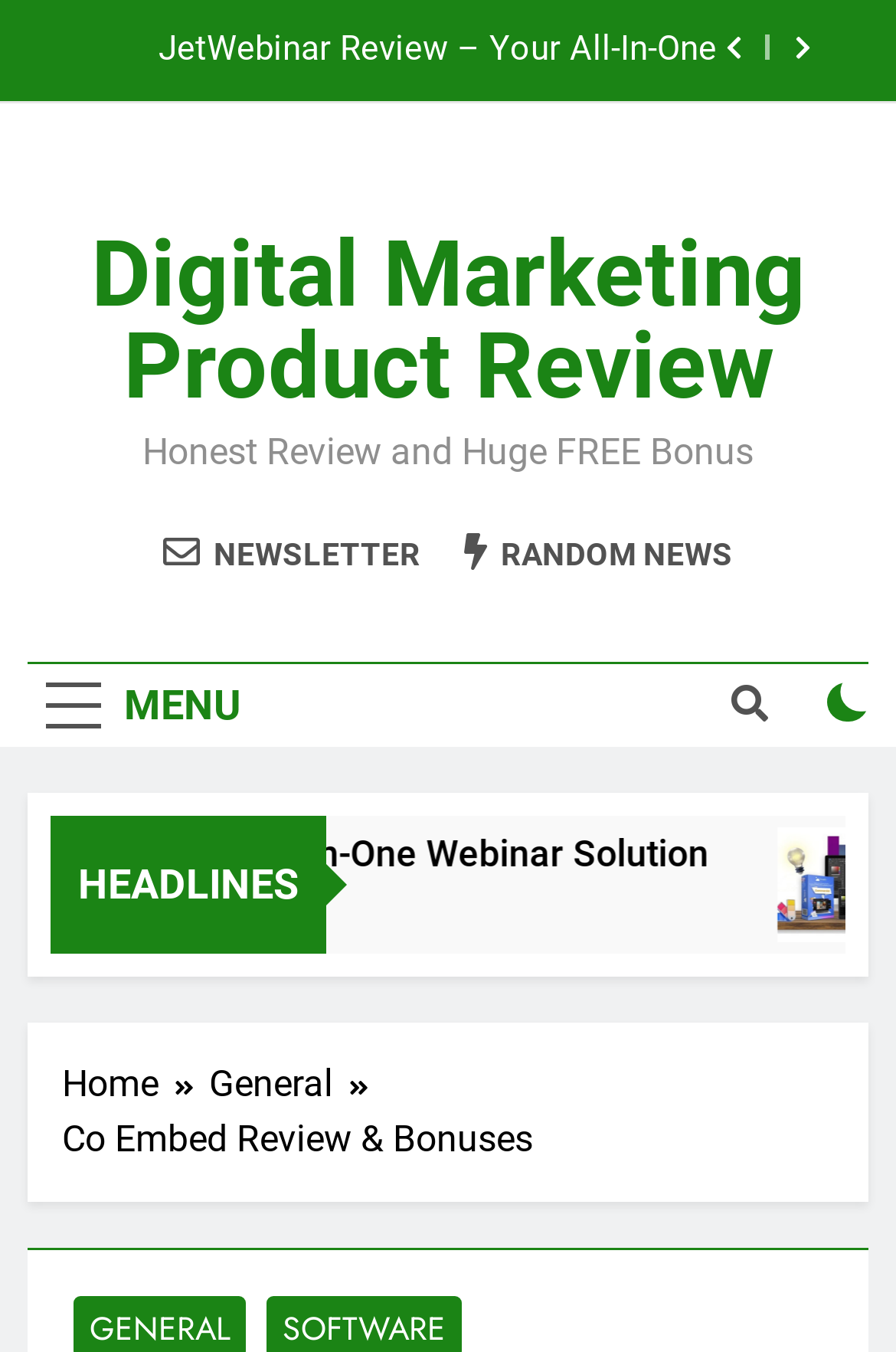Provide the bounding box coordinates of the HTML element described as: "2 weeks ago2 weeks ago". The bounding box coordinates should be four float numbers between 0 and 1, i.e., [left, top, right, bottom].

[0.383, 0.654, 0.565, 0.686]